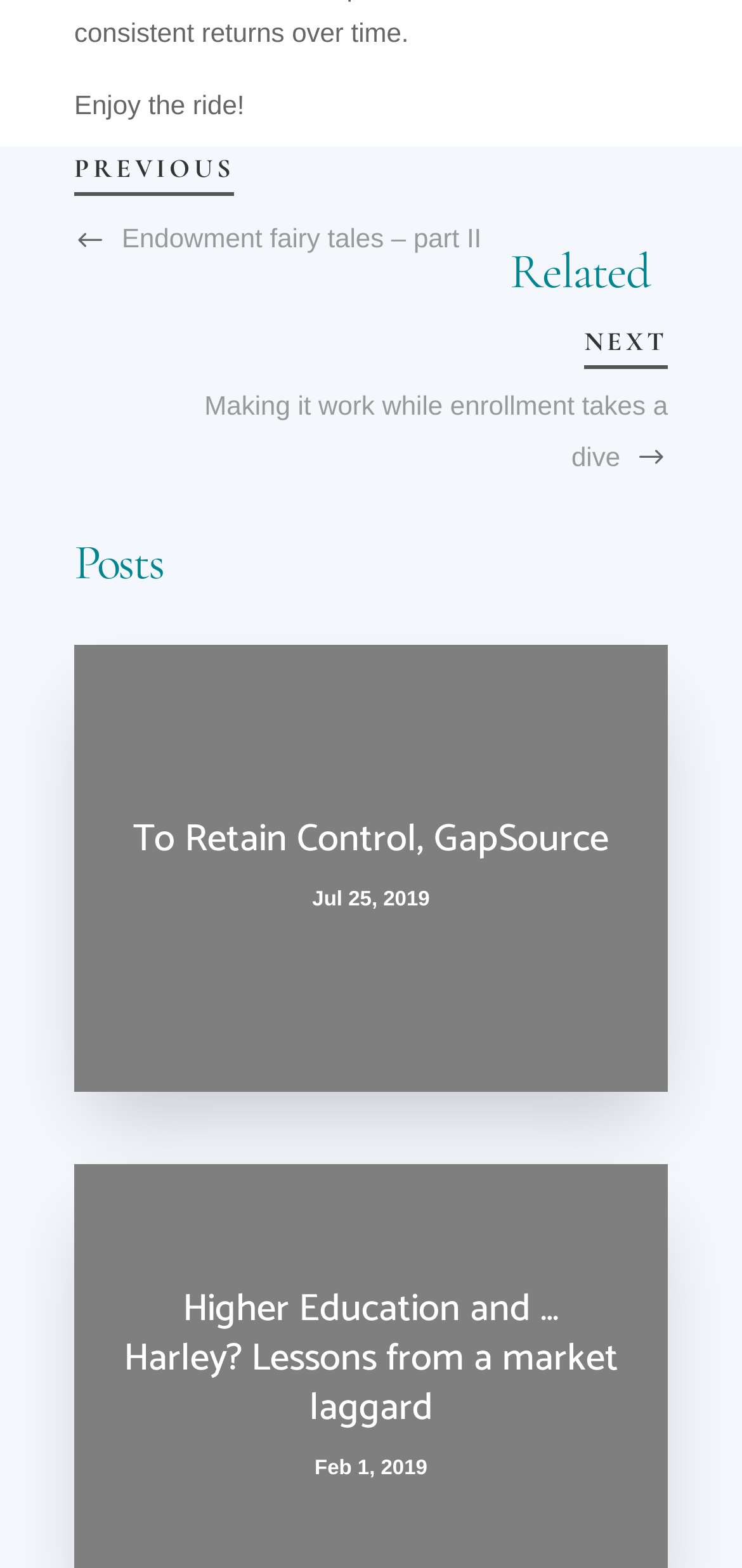Respond to the following question using a concise word or phrase: 
How many related posts are there?

4